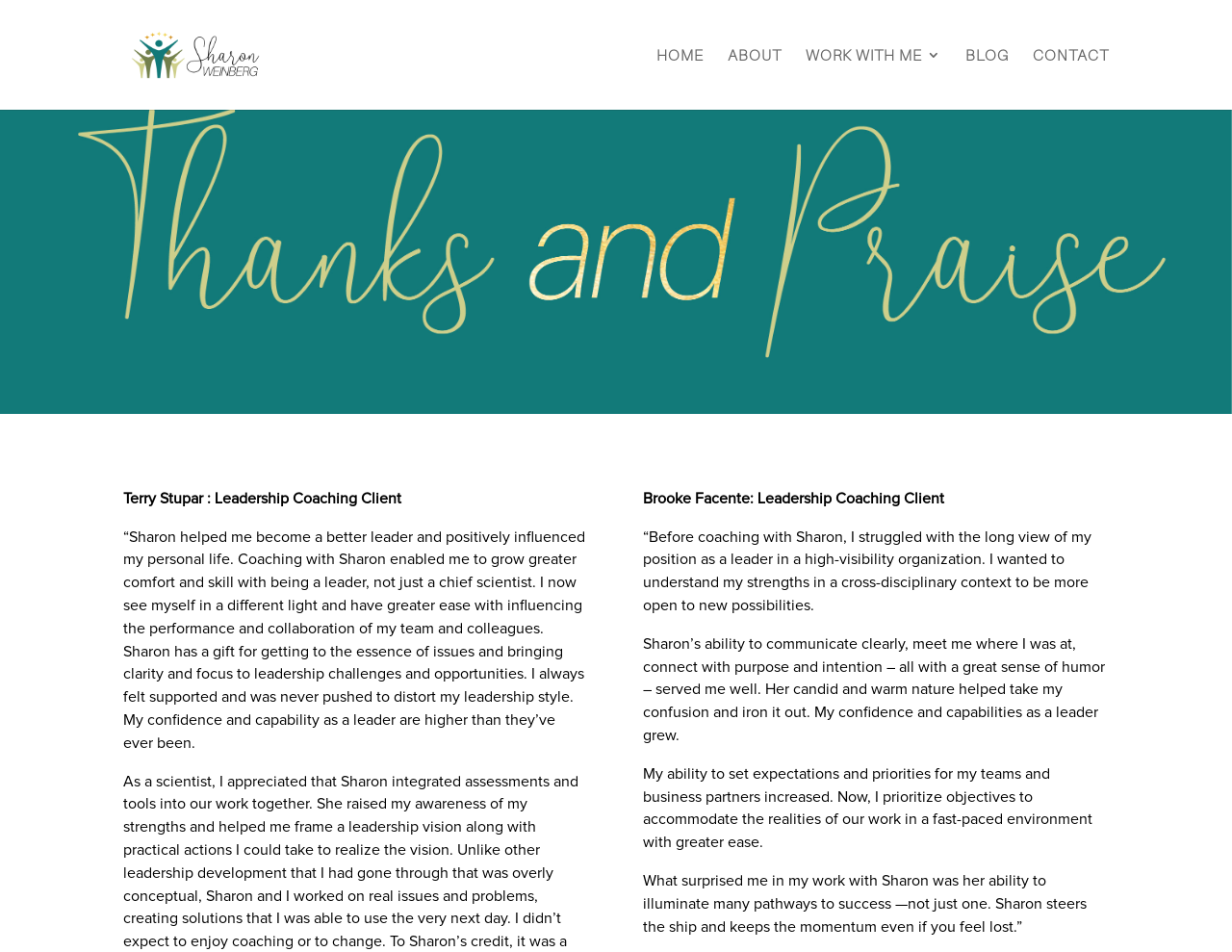Please provide the bounding box coordinates for the UI element as described: "WORK WITH ME". The coordinates must be four floats between 0 and 1, represented as [left, top, right, bottom].

[0.654, 0.051, 0.764, 0.115]